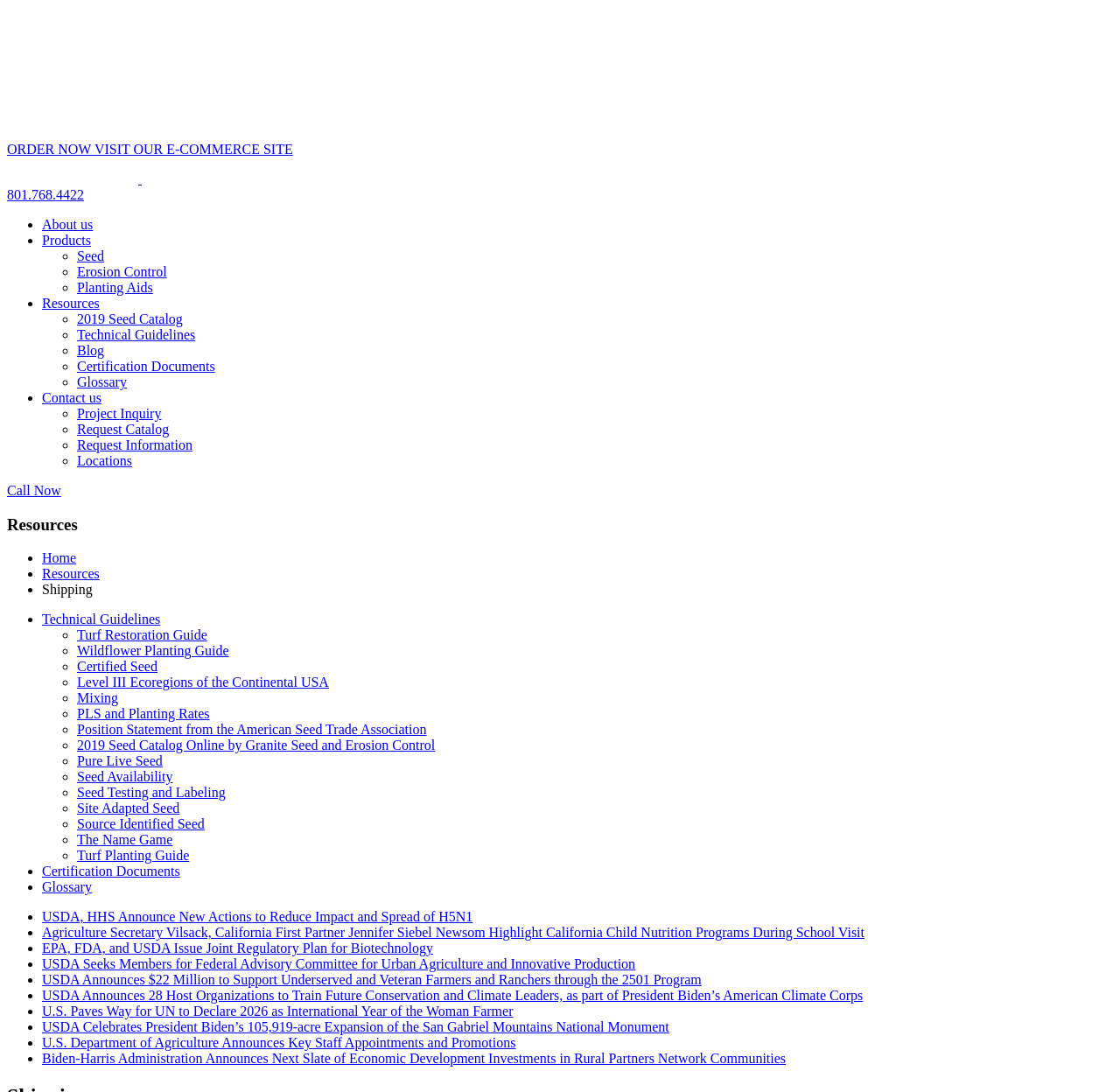Write a detailed summary of the webpage.

The webpage is about Granite Seed, a company that provides seed and erosion control products. At the top left corner, there is a logo of Granite Seed, which is an image with the text "Granite Seed" next to it. Below the logo, there is a link to "ORDER NOW VISIT OUR E-COMMERCE SITE" with two small images of seeds on either side.

To the right of the logo, there is a phone number "801.768.4422" and a link to "Call Now". Below these elements, there is a navigation menu with links to "About us", "Products", "Resources", and "Contact us". Each link has a bullet point marker next to it.

Further down the page, there is a section with links to various resources, including "2019 Seed Catalog", "Technical Guidelines", "Blog", and "Certification Documents". These links are organized into a list with circular bullet points.

Below the resources section, there is a heading "Resources" followed by a list of links to various topics, including "Turf Restoration Guide", "Wildflower Planting Guide", and "Certified Seed". These links are organized into a list with circular bullet points.

At the bottom of the page, there is a navigation menu with links to "Home", "Resources", and "Shipping". Each link has a bullet point marker next to it.

Overall, the webpage has a simple and organized layout, with clear headings and concise text. The use of bullet points and circular markers helps to visually distinguish between different sections and links on the page.